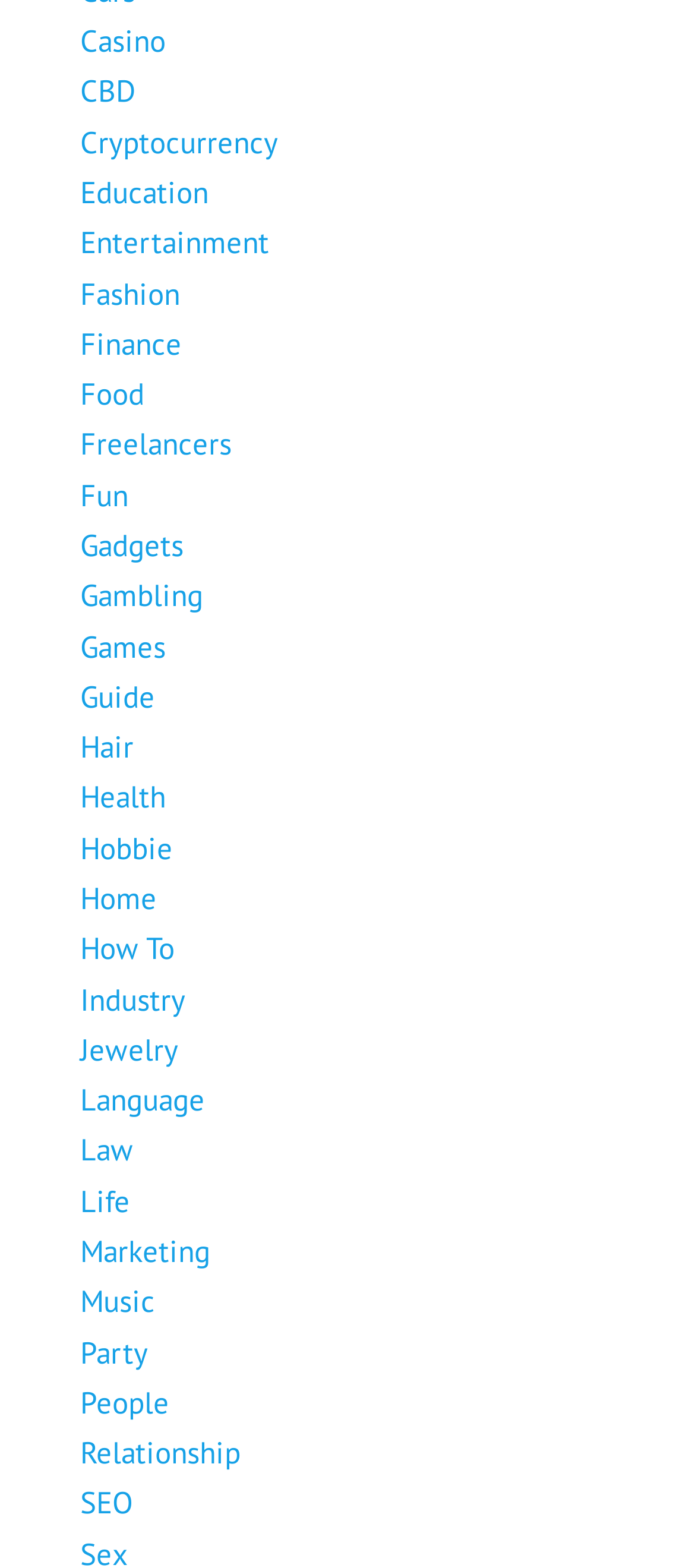Given the following UI element description: "Image 3", find the bounding box coordinates in the webpage screenshot.

None